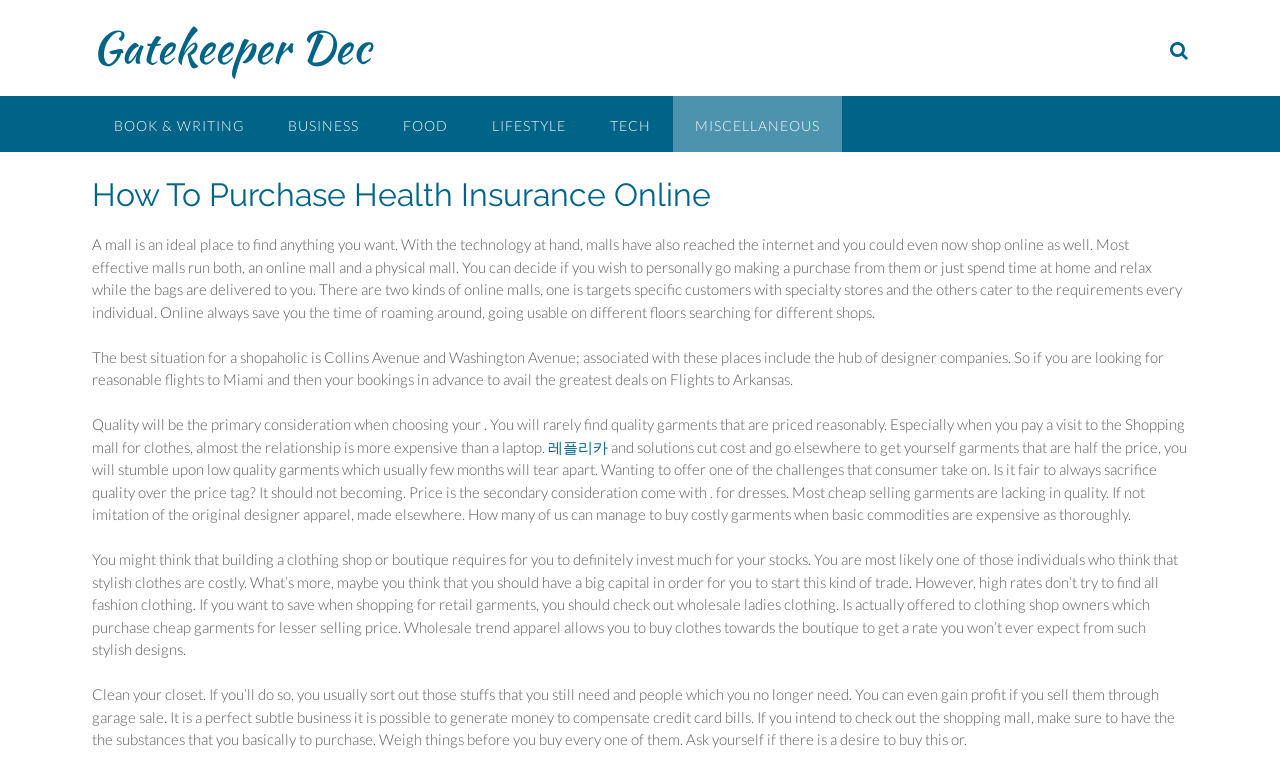What type of online malls are there?
Using the image, provide a concise answer in one word or a short phrase.

Two